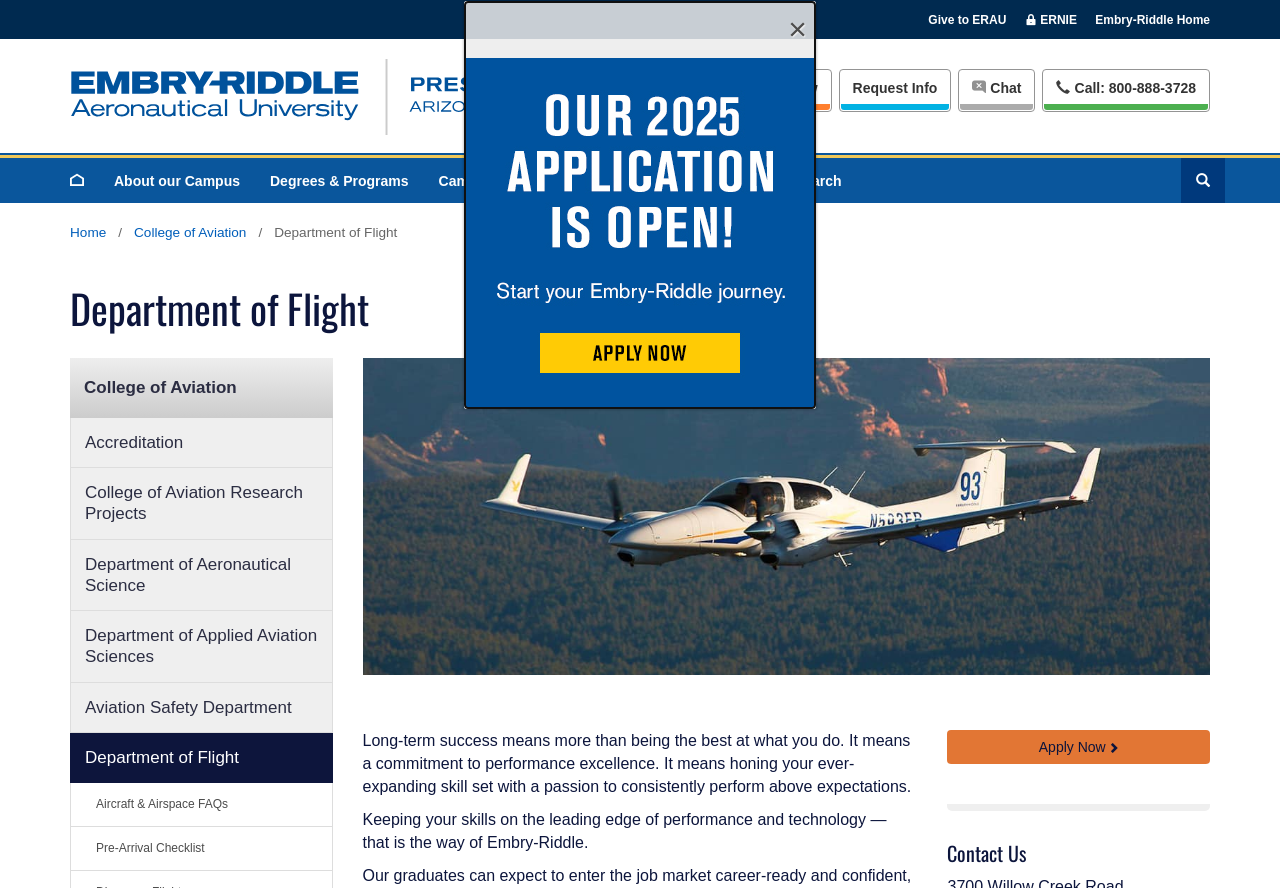What is the location of the university?
Give a thorough and detailed response to the question.

I found the answer by looking at the link 'Embry-Riddle Aeronautical University | Prescott' which is located at the top of the webpage, indicating that the university is located in Prescott, Arizona.